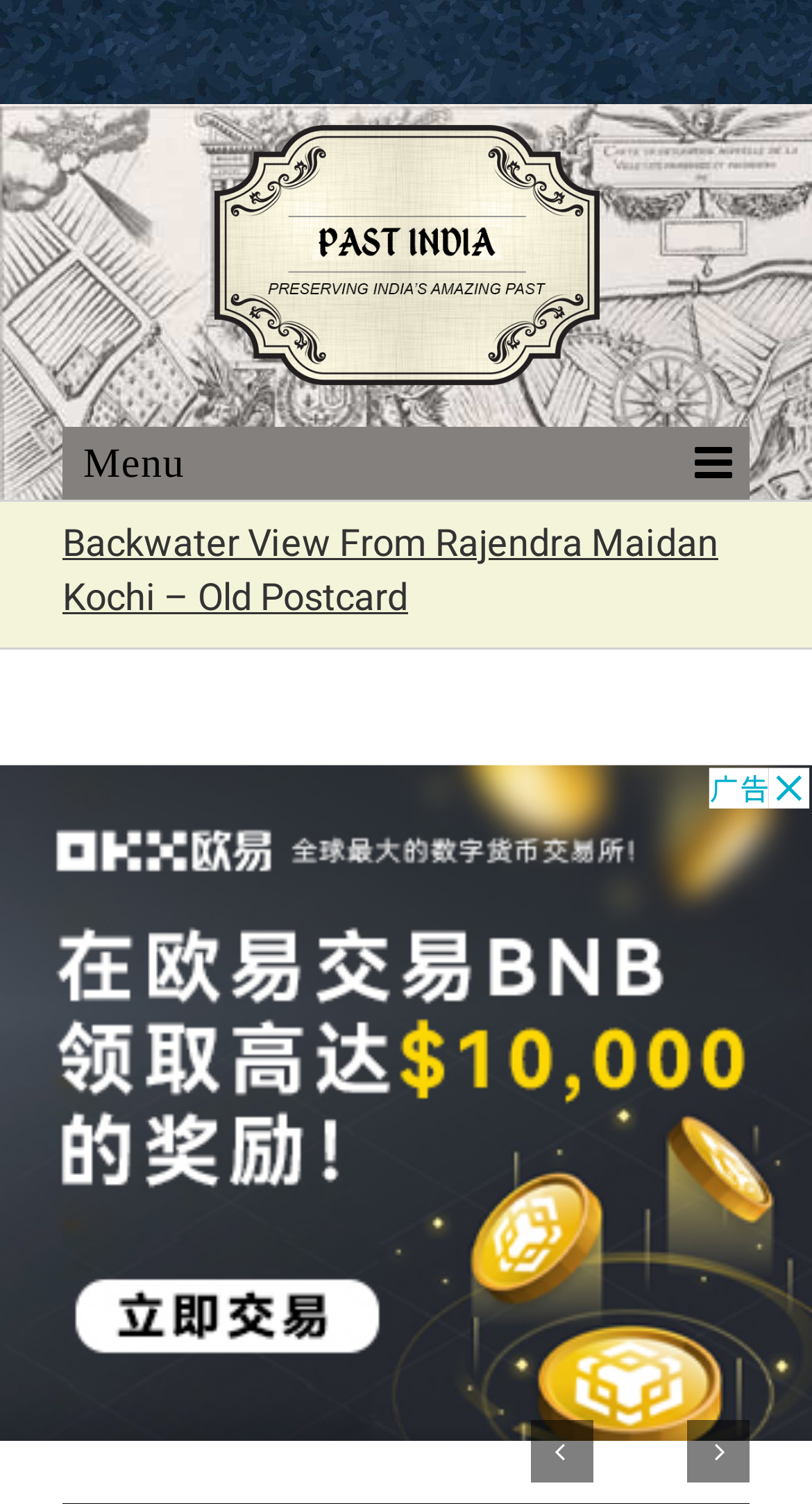Refer to the image and offer a detailed explanation in response to the question: How many social media links are there?

There are two social media links at the bottom of the page, represented by the icons '' and ''.